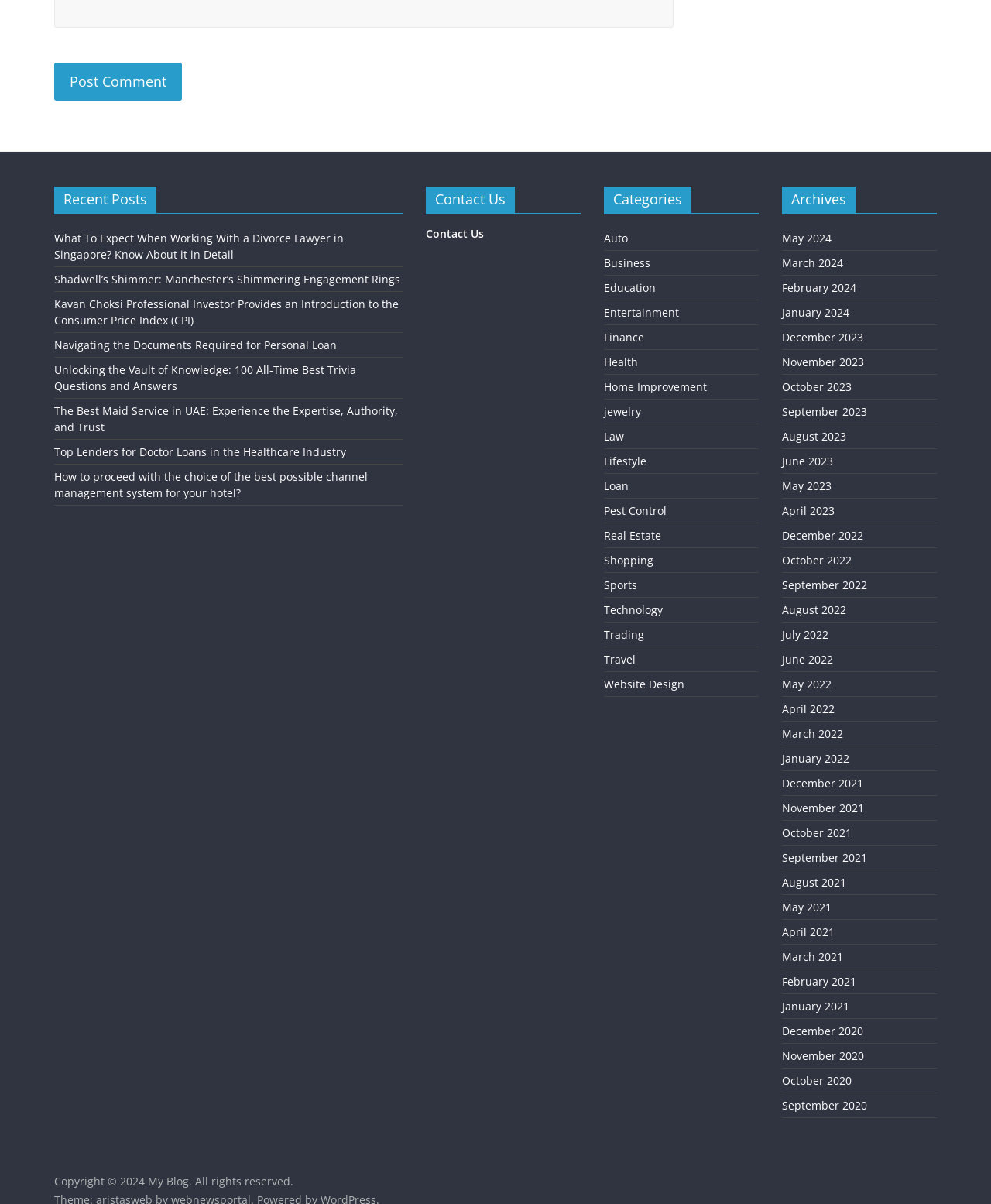Specify the bounding box coordinates of the area to click in order to follow the given instruction: "Contact us."

[0.43, 0.188, 0.488, 0.2]